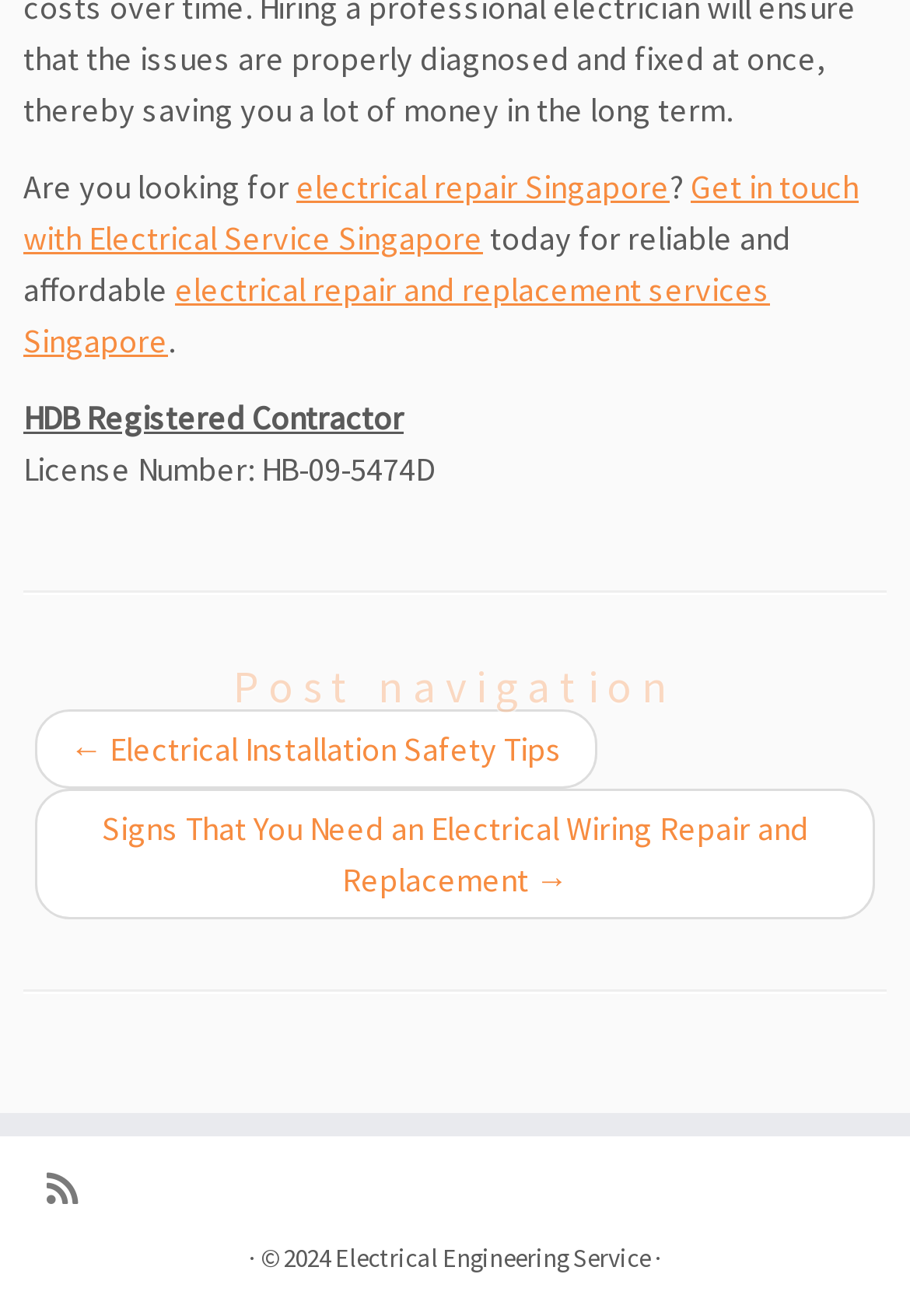How many links are there in the post navigation section?
Answer the question with a single word or phrase by looking at the picture.

2